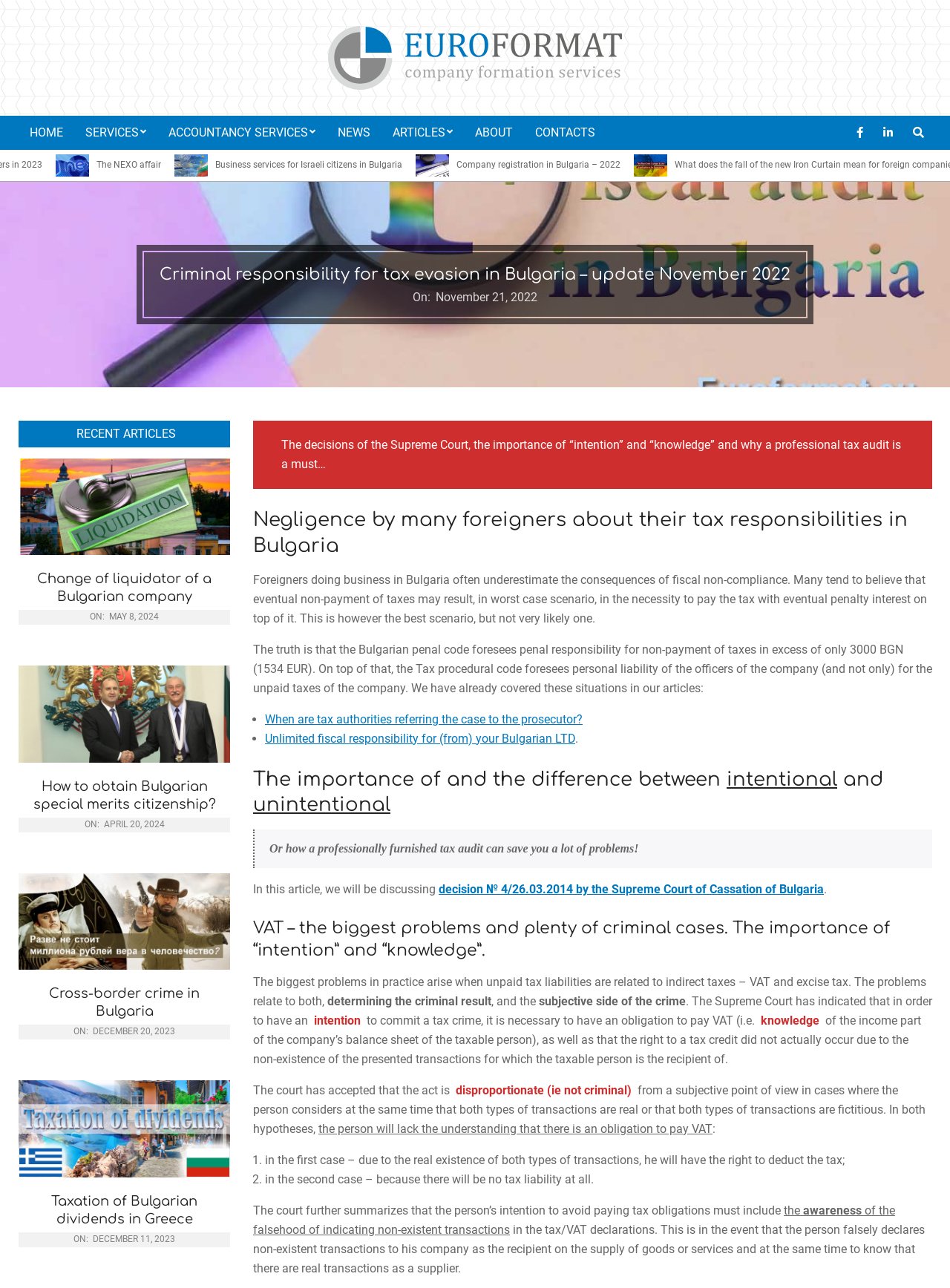Please specify the bounding box coordinates of the clickable region necessary for completing the following instruction: "Check the news about Orden Bulgaria". The coordinates must consist of four float numbers between 0 and 1, i.e., [left, top, right, bottom].

[0.02, 0.517, 0.242, 0.592]